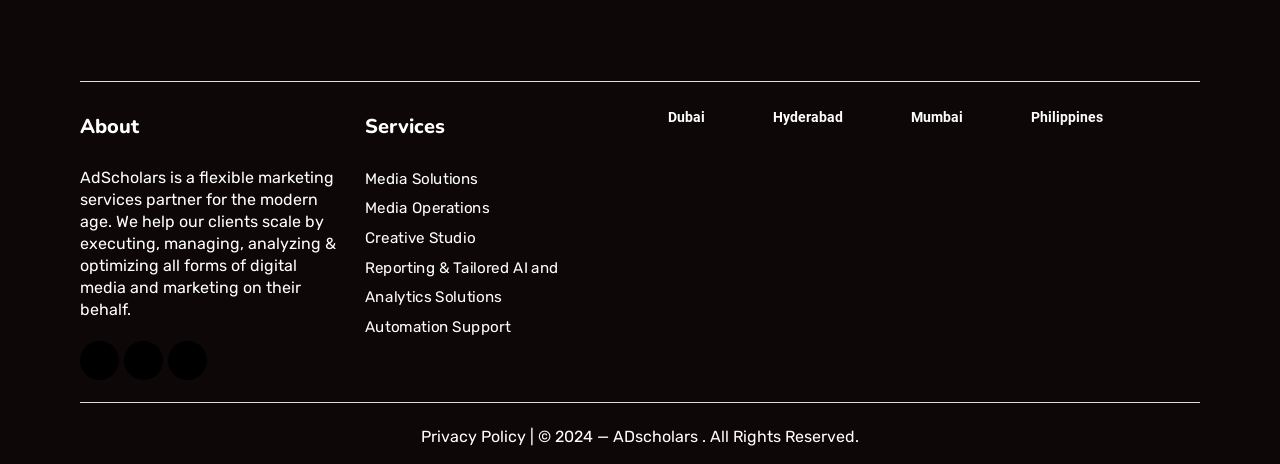What is AdScholars?
We need a detailed and exhaustive answer to the question. Please elaborate.

Based on the StaticText element, AdScholars is described as a flexible marketing services partner for the modern age, which suggests that it provides marketing services to its clients.